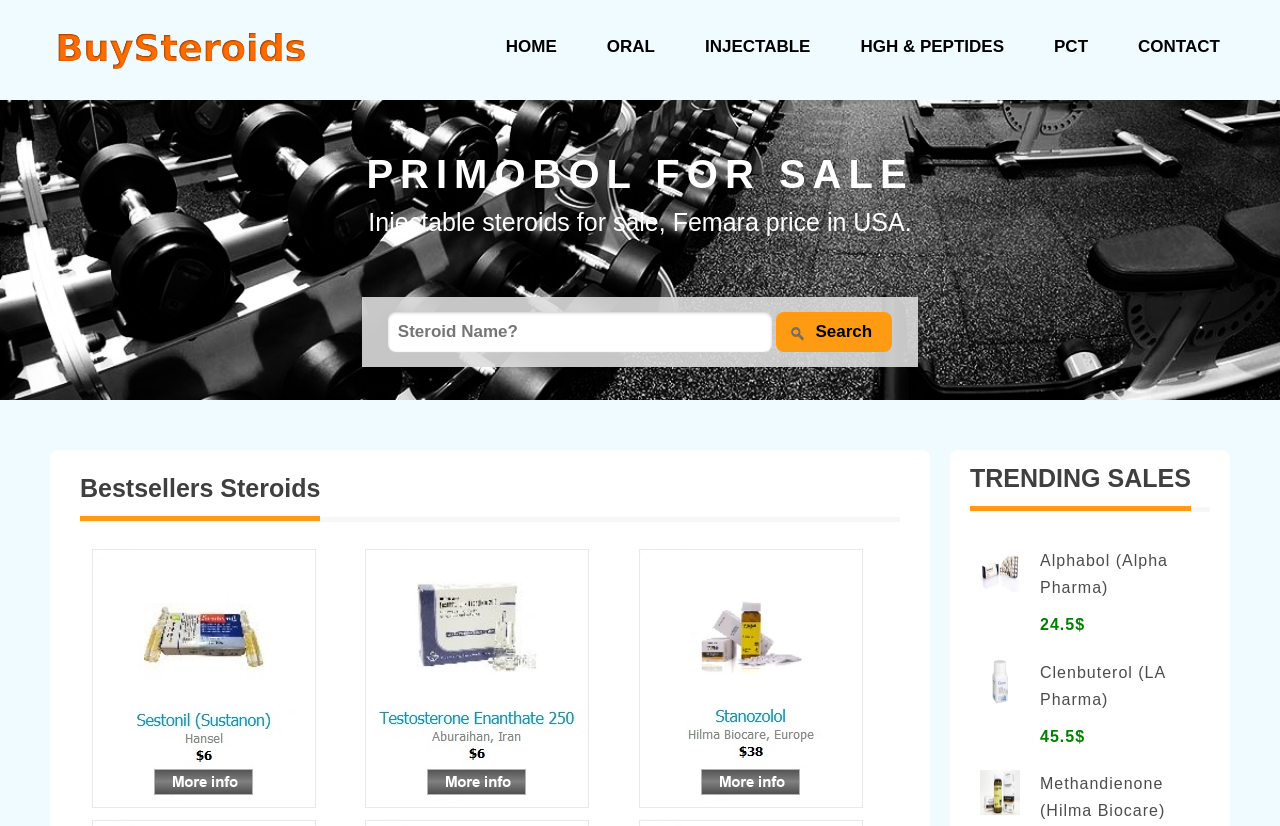Determine the bounding box coordinates of the region that needs to be clicked to achieve the task: "Click on the 'Man City 5-1 Wolves_ Player ratings as Haaland nets four to keep pressure on Arsenal in title race' link".

None